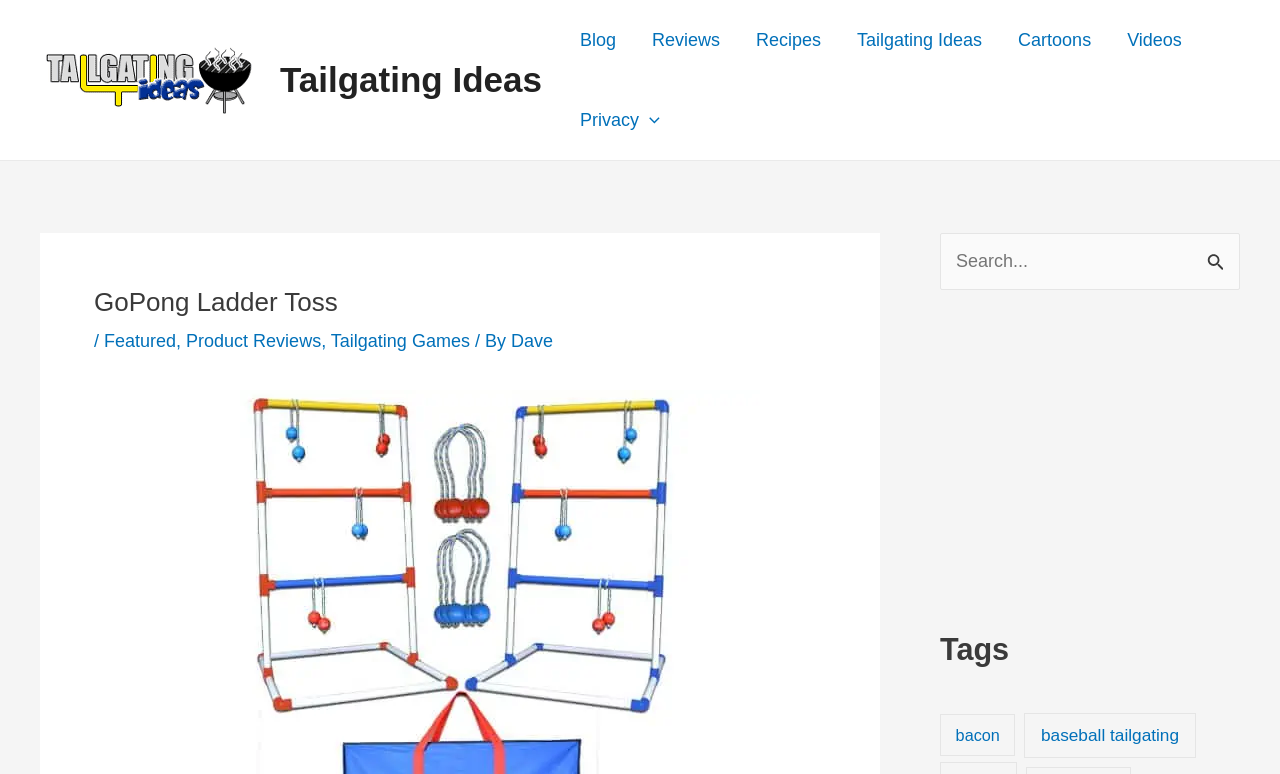Answer the following inquiry with a single word or phrase:
What is the author of the review?

Dave